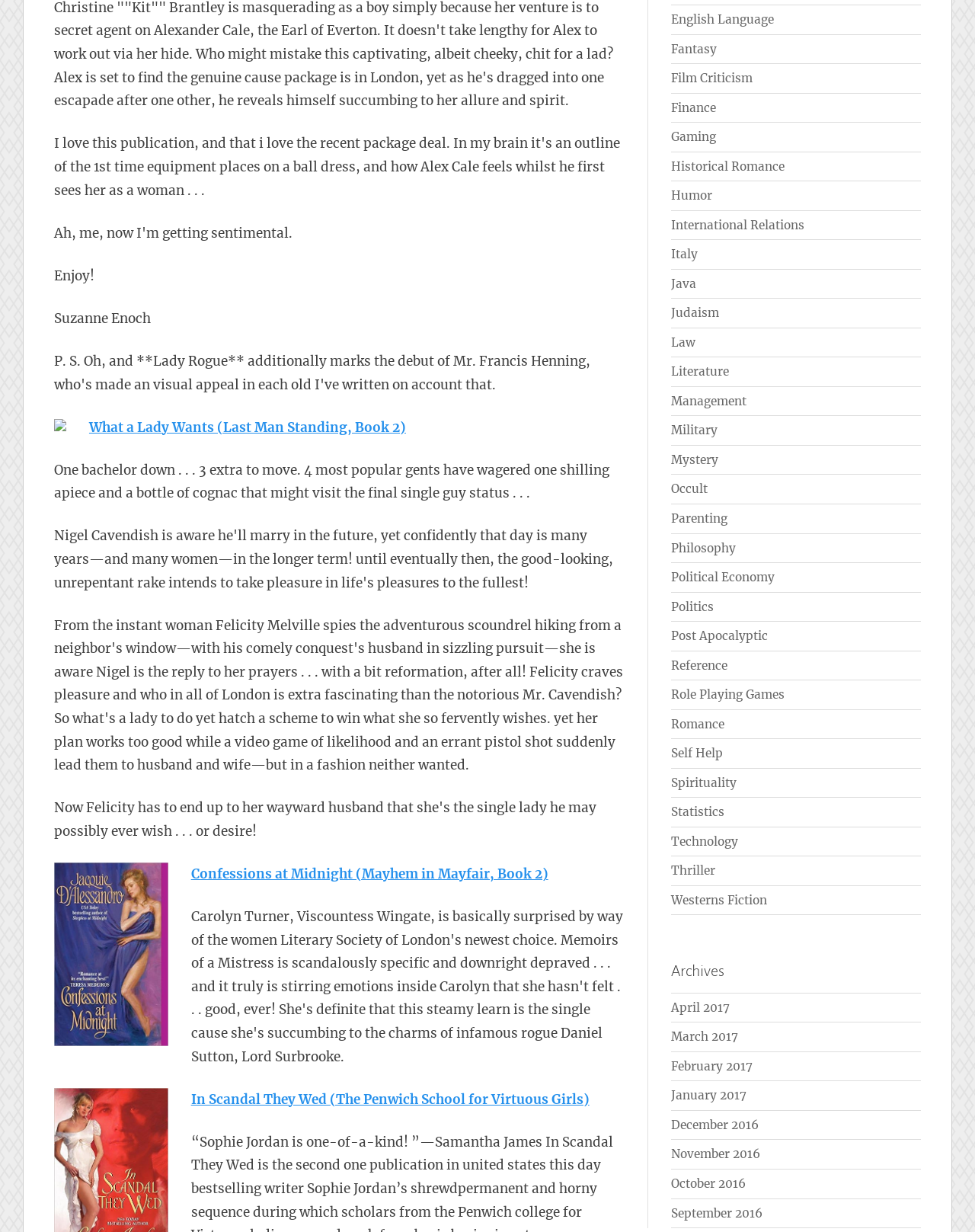Determine the bounding box coordinates for the area that needs to be clicked to fulfill this task: "Click the ABOUT tab". The coordinates must be given as four float numbers between 0 and 1, i.e., [left, top, right, bottom].

None